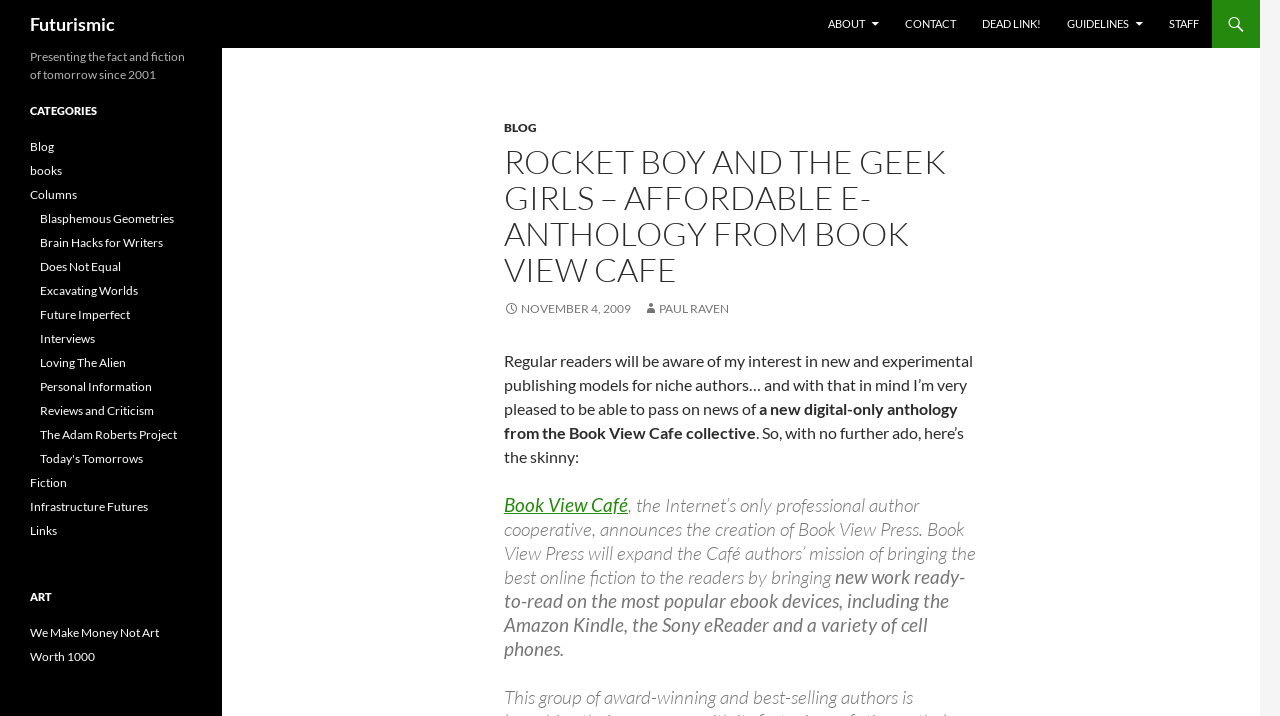How many links are listed under 'ART'? Examine the screenshot and reply using just one word or a brief phrase.

2